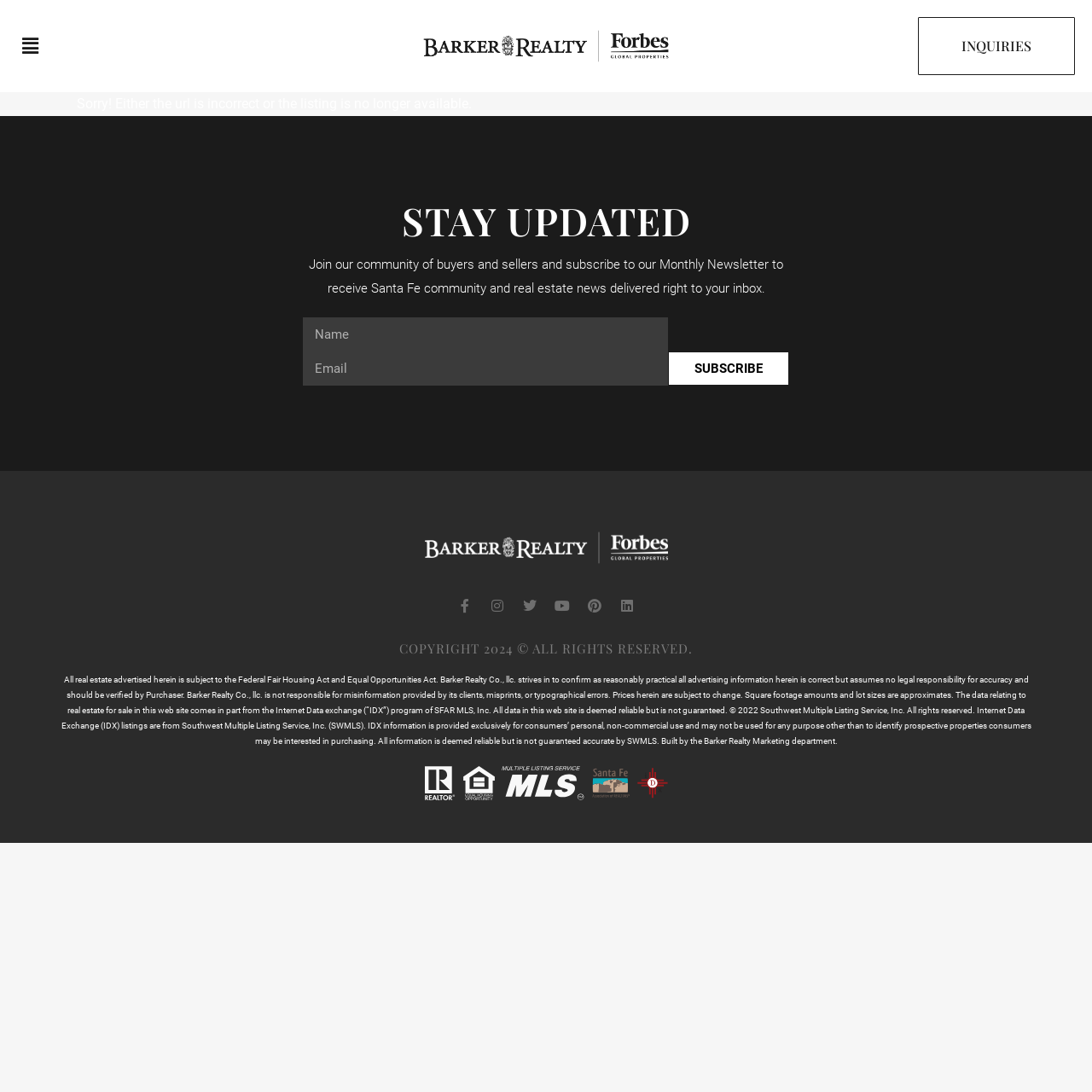What is the purpose of the 'SUBSCRIBE' button?
Answer the question with a detailed and thorough explanation.

The 'SUBSCRIBE' button is located below the 'Name' and 'Email' textboxes, which suggests that it is used to submit the user's information to receive the Monthly Newsletter. The surrounding text also mentions 'Join our community of buyers and sellers and subscribe to our Monthly Newsletter'.